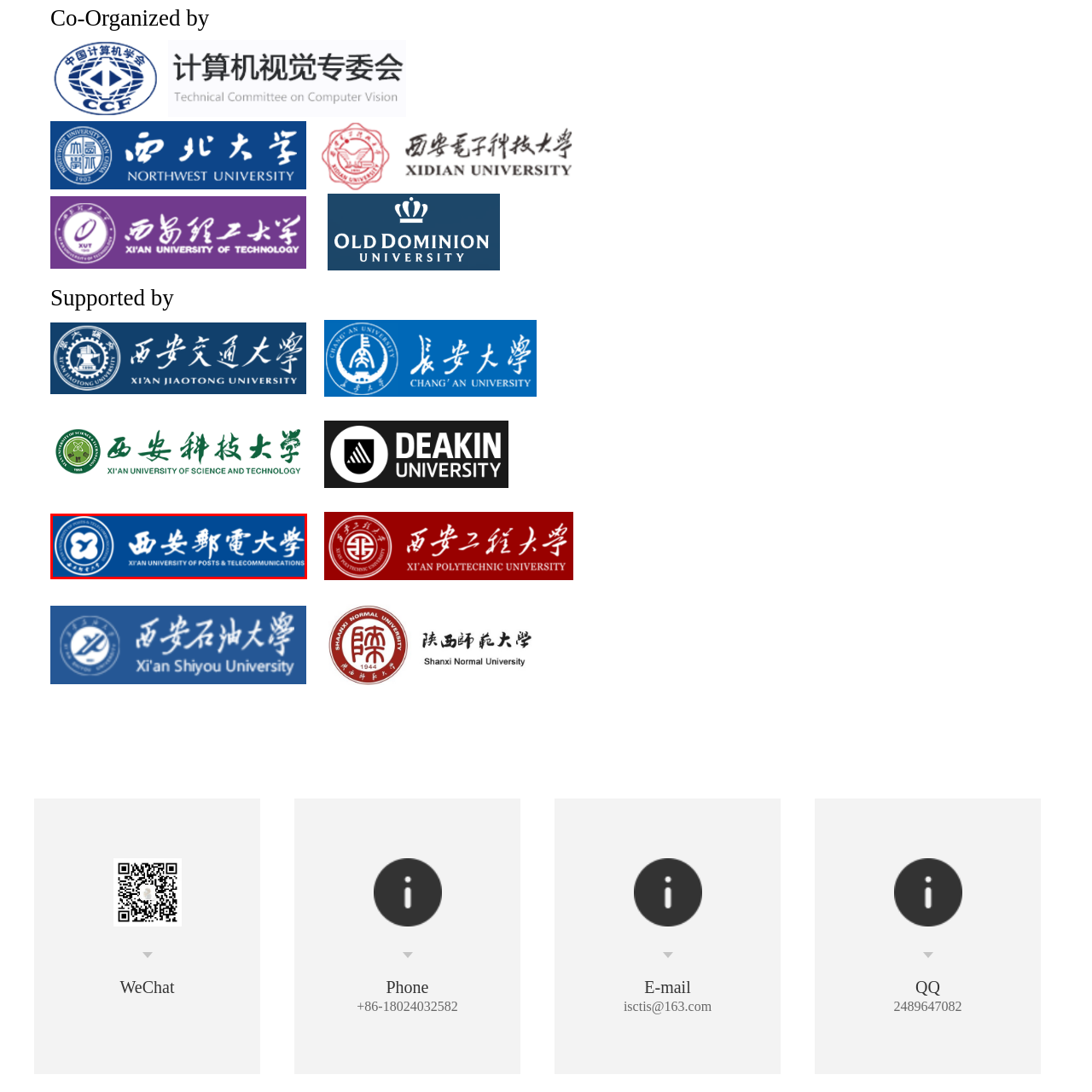Please look at the image highlighted by the red box, What languages are used to write the university's name?
 Provide your answer using a single word or phrase.

Chinese and English